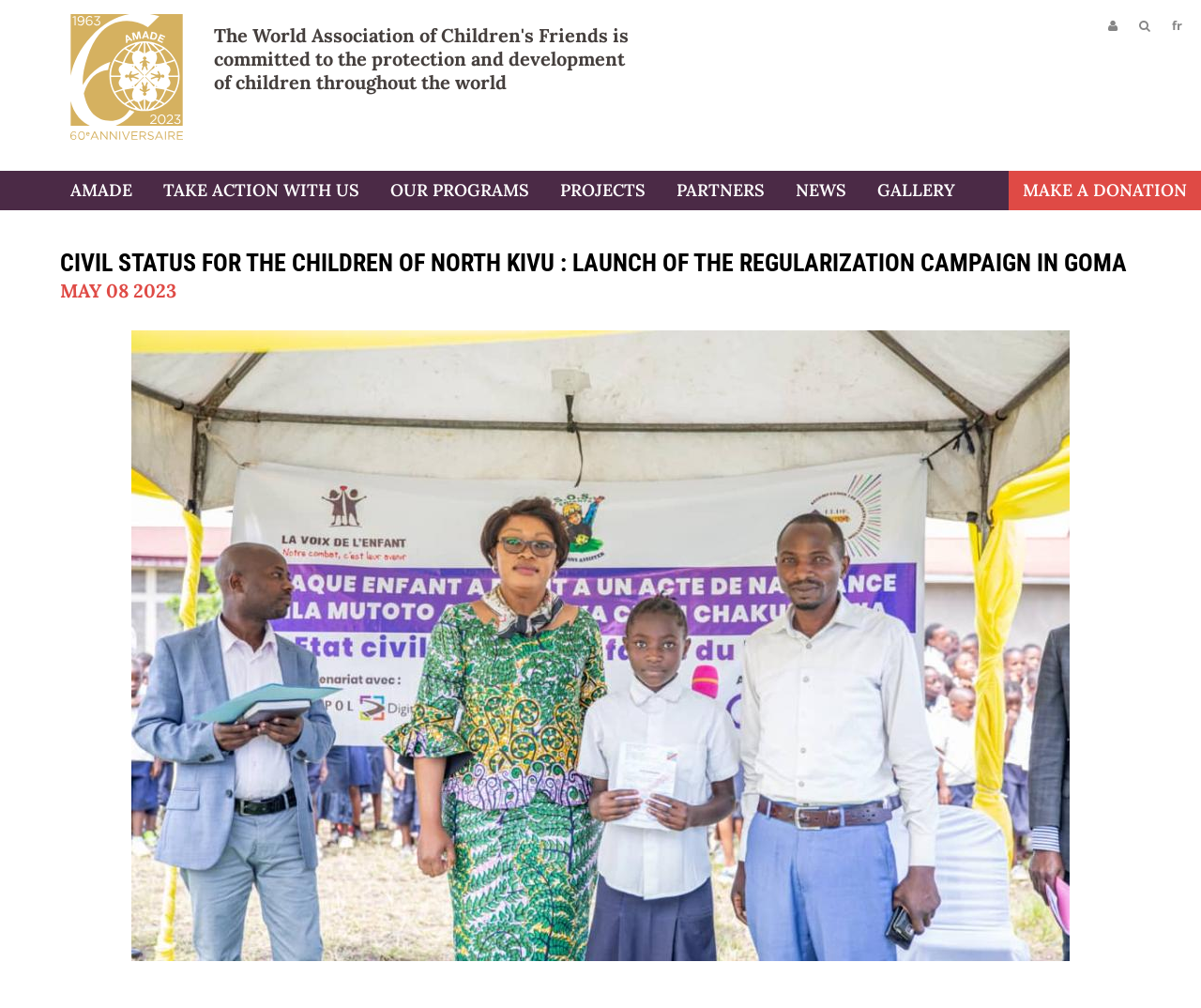Please provide the bounding box coordinates for the element that needs to be clicked to perform the following instruction: "Learn about the protection program". The coordinates should be given as four float numbers between 0 and 1, i.e., [left, top, right, bottom].

[0.062, 0.209, 0.212, 0.236]